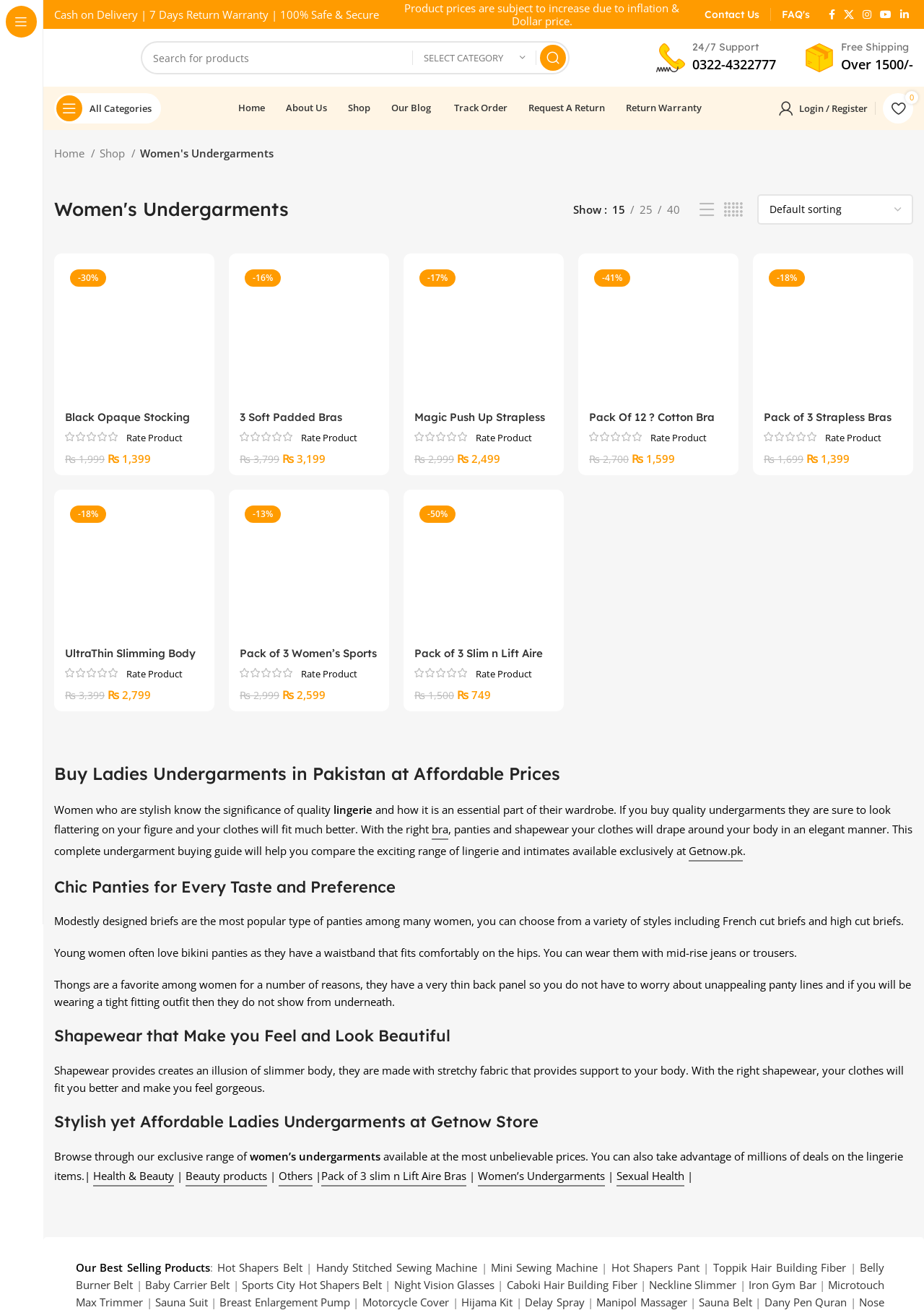What is the phone number for 24/7 support?
Could you answer the question in a detailed manner, providing as much information as possible?

I found this information in the section '24/7 Support' at the bottom of the webpage, which displays the phone number 0322-4322777 for customer support.